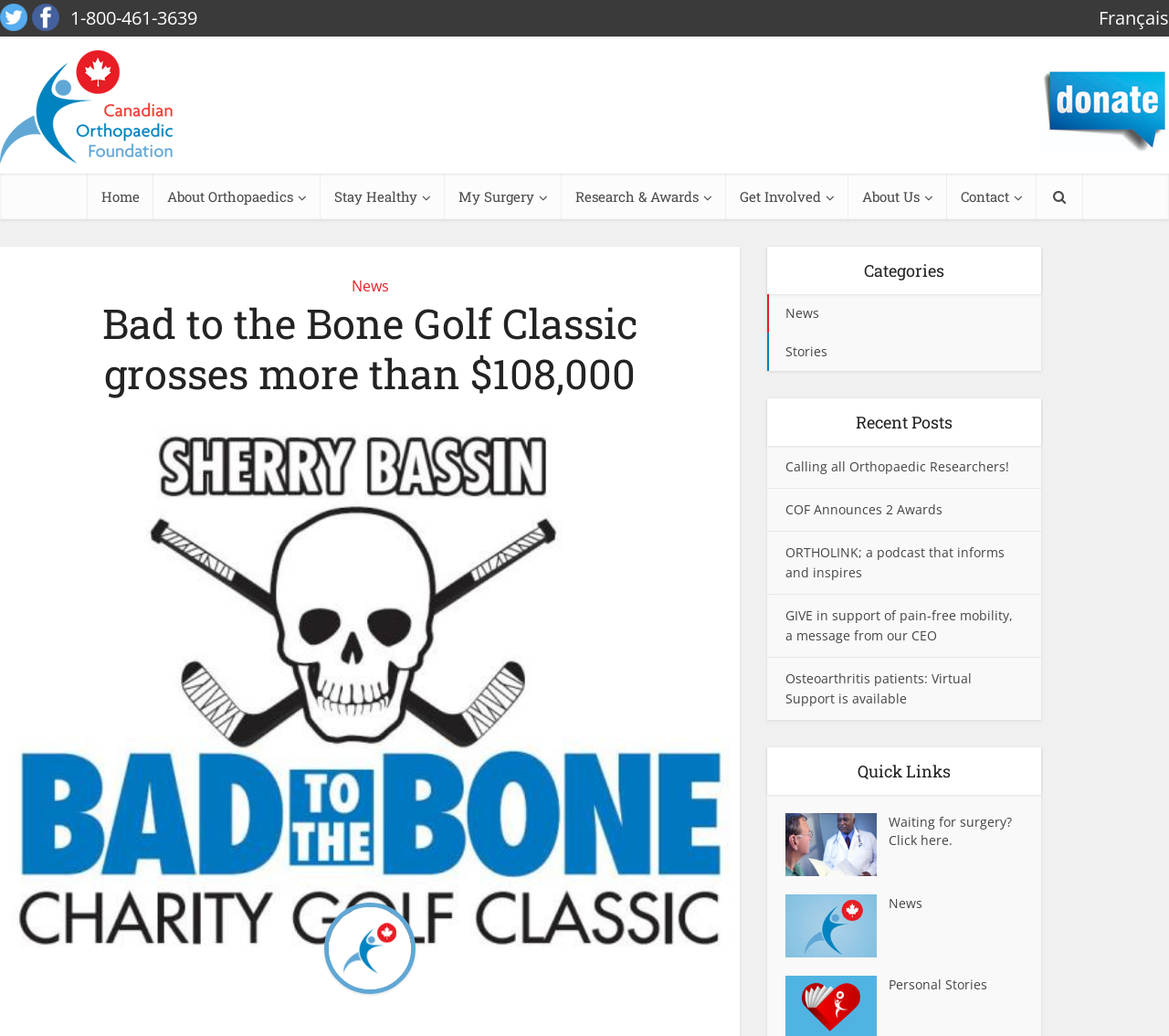What is the title of the news article? Examine the screenshot and reply using just one word or a brief phrase.

Bad to the Bone Golf Classic grosses more than $108,000